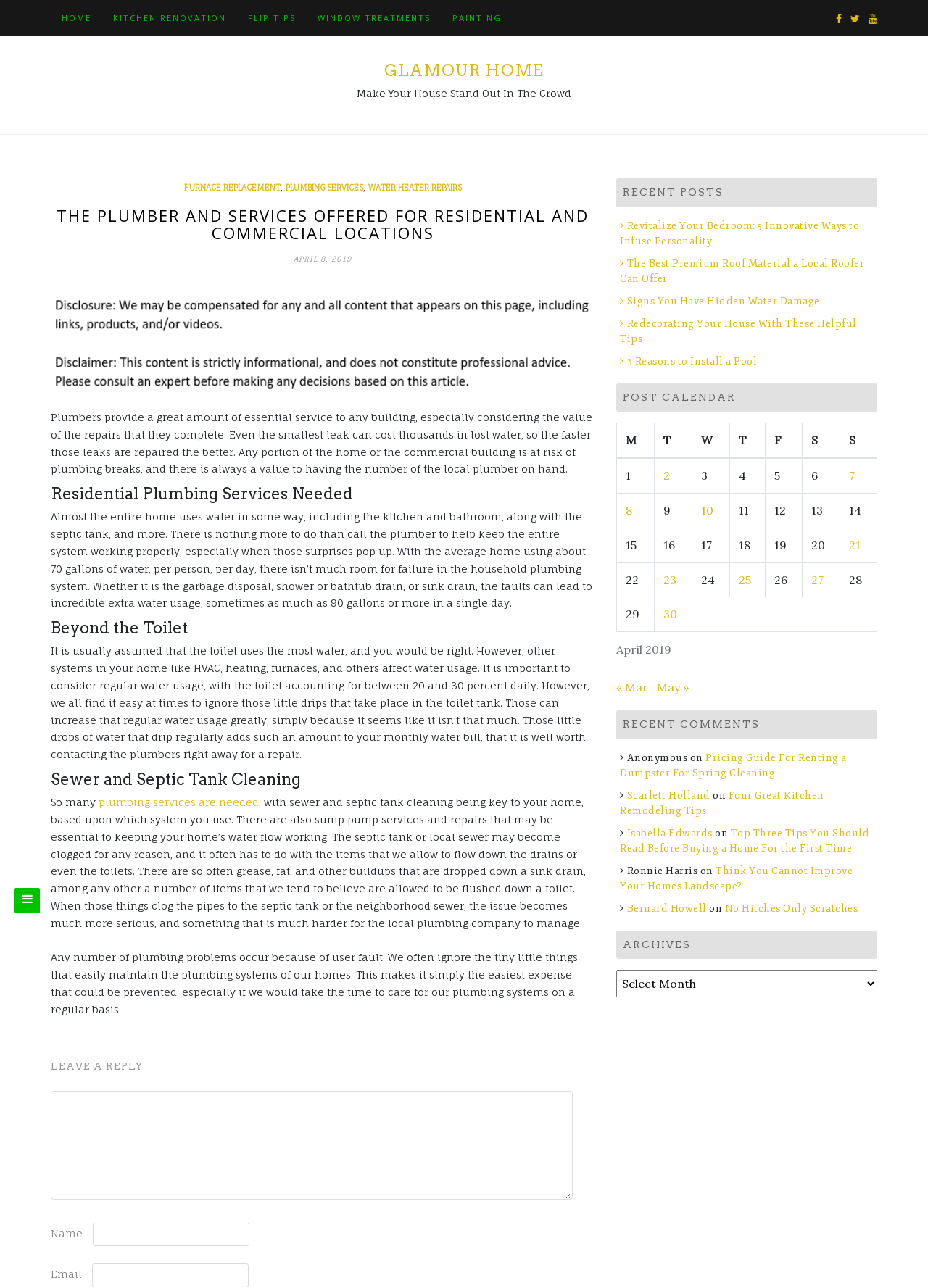Identify and provide the main heading of the webpage.

THE PLUMBER AND SERVICES OFFERED FOR RESIDENTIAL AND COMMERCIAL LOCATIONS